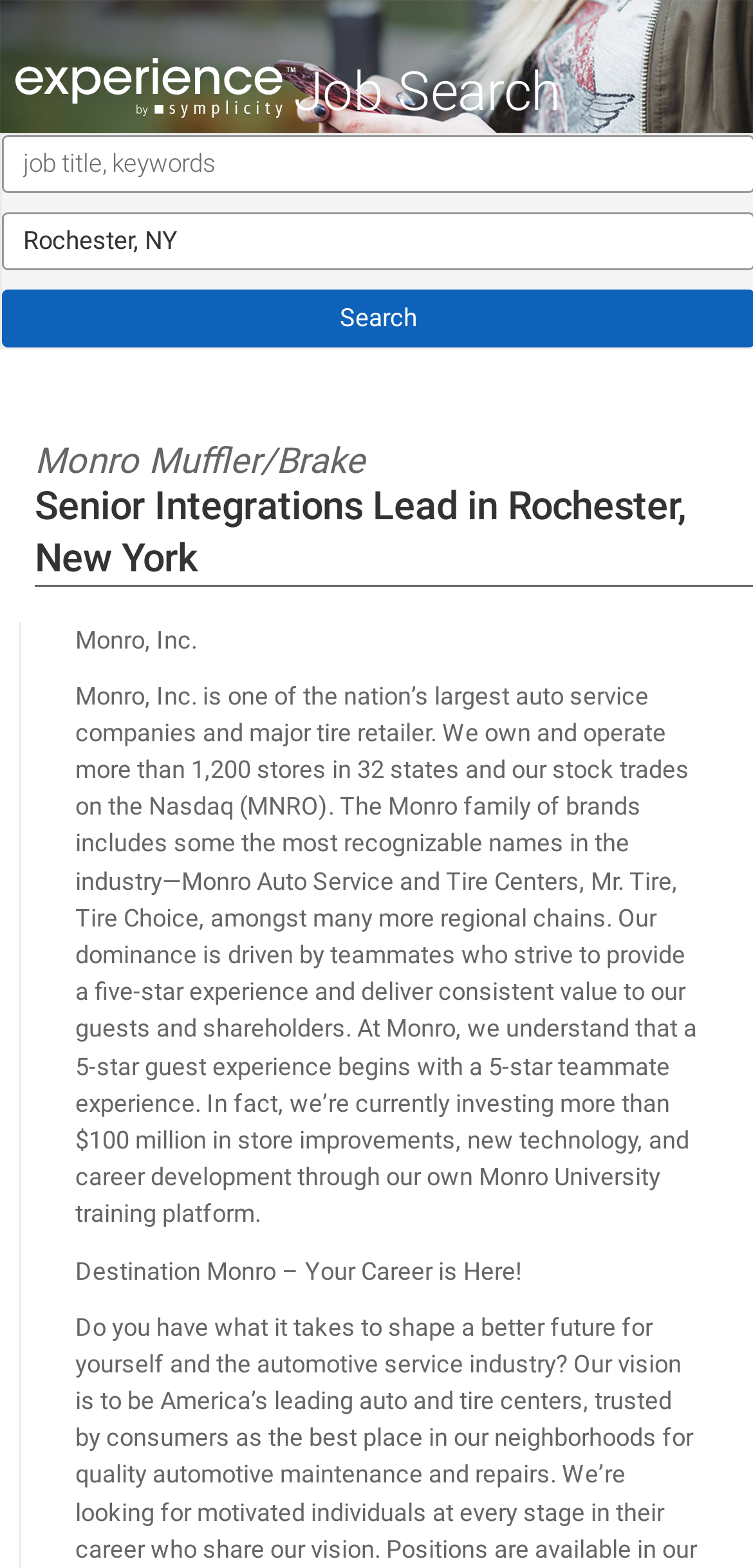What is the main heading of this webpage? Please extract and provide it.

Experience Inc. Jobs